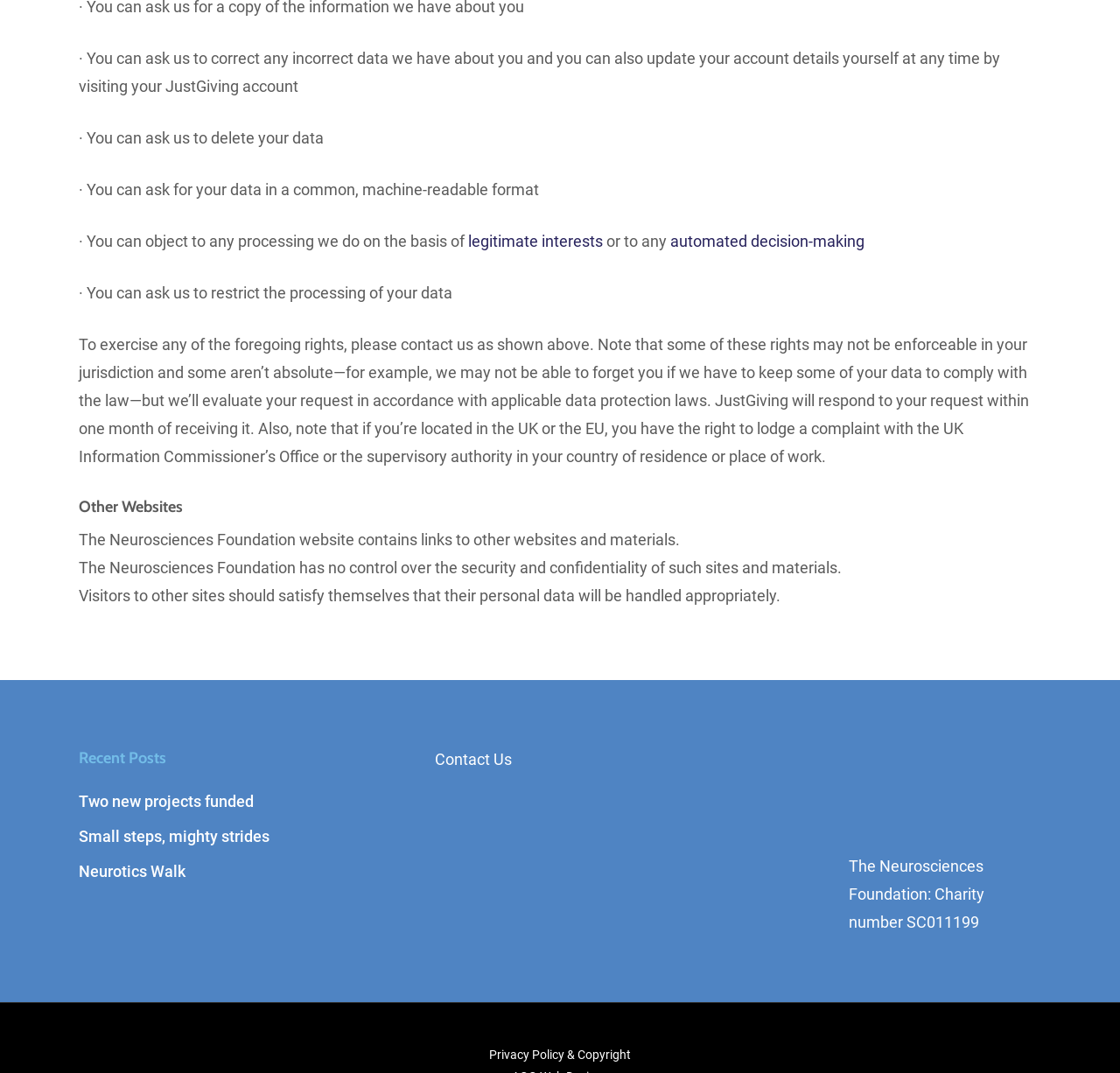Given the content of the image, can you provide a detailed answer to the question?
Where can users find the privacy policy?

The link to the 'Privacy Policy & Copyright' is located at the bottom of the webpage, allowing users to access and review the privacy policy and copyright information.